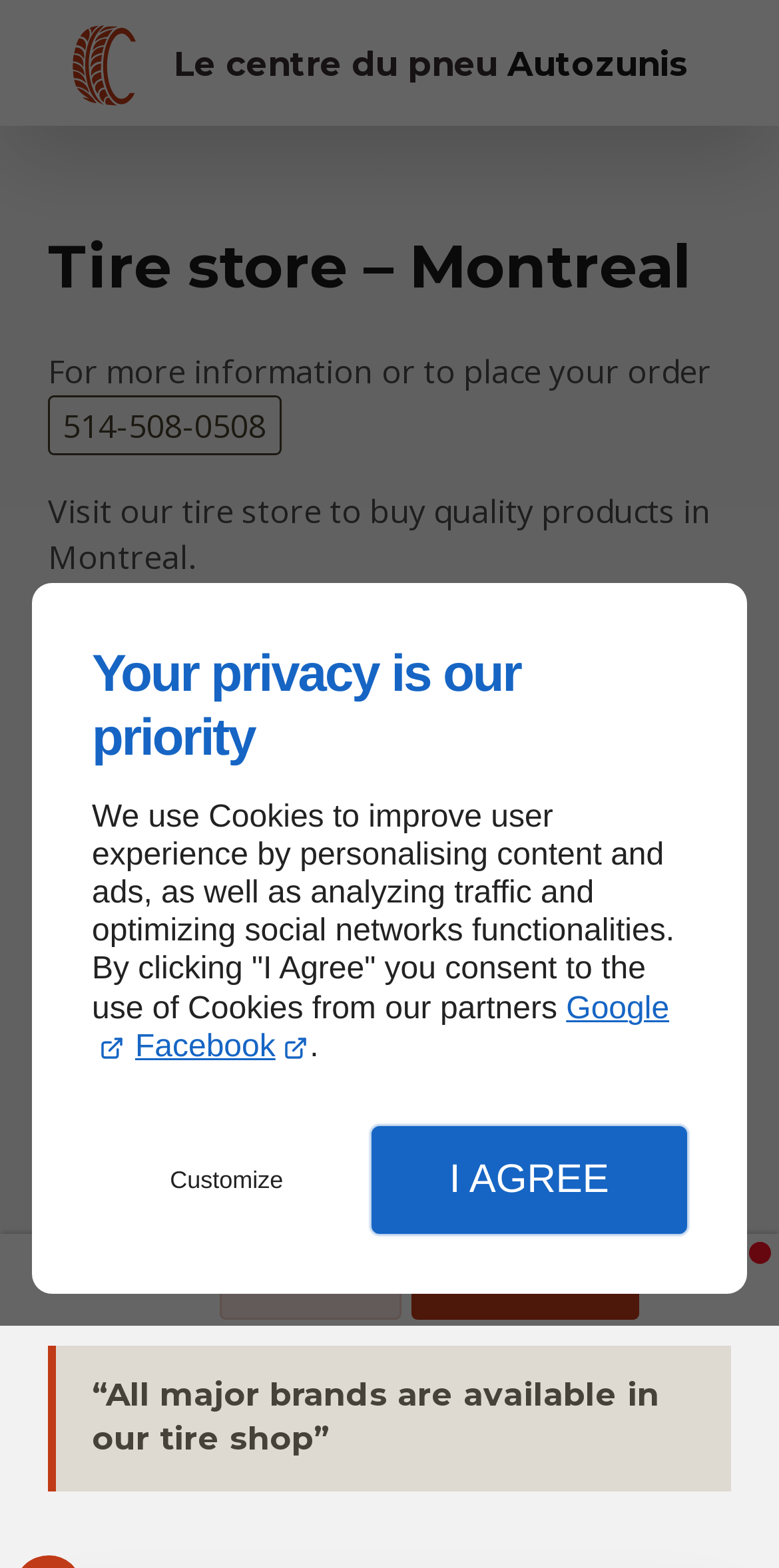Answer in one word or a short phrase: 
What type of vehicles can the store provide tires for?

cars, vans, trucks, including trailers